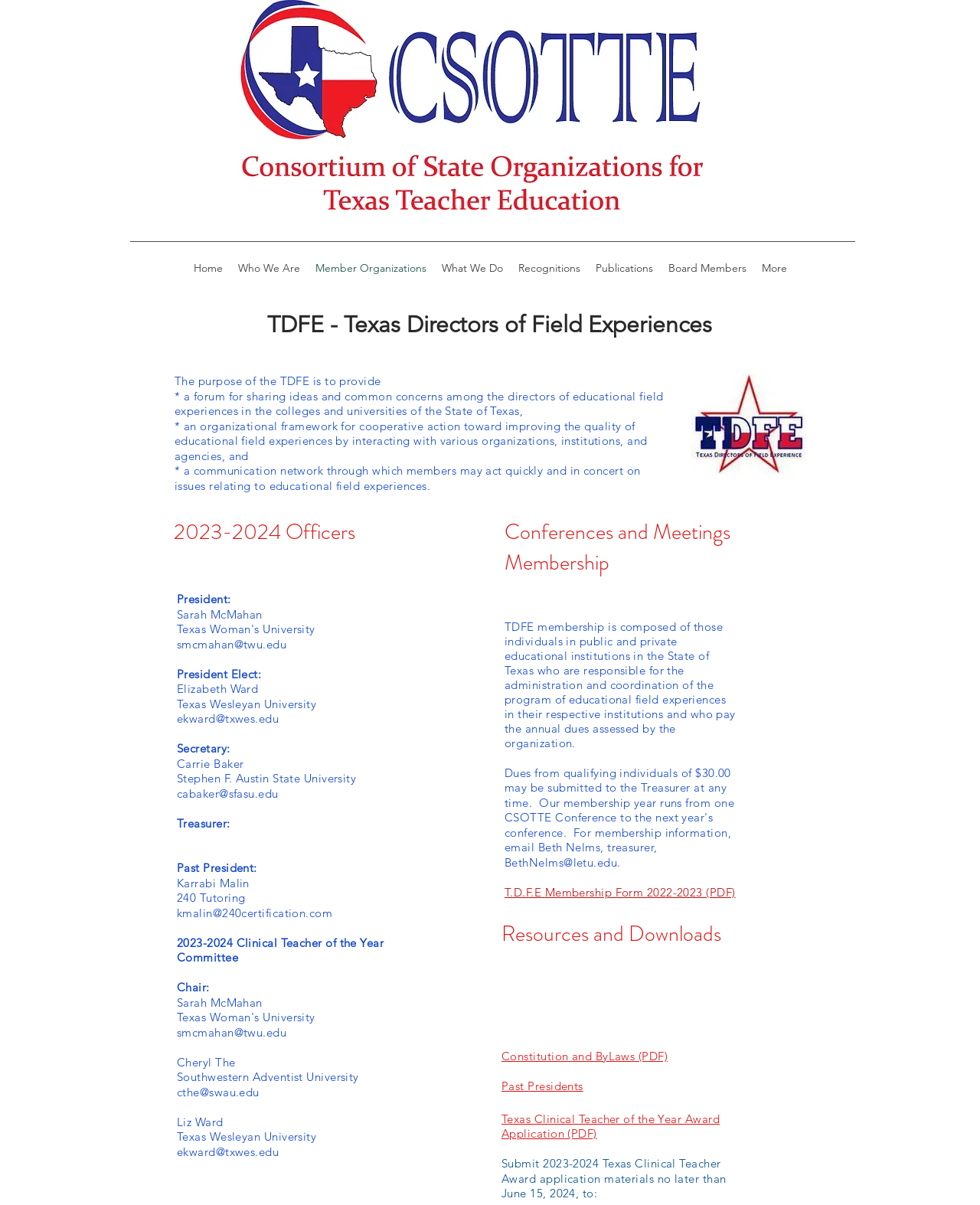Can you pinpoint the bounding box coordinates for the clickable element required for this instruction: "Visit the 'Health' category"? The coordinates should be four float numbers between 0 and 1, i.e., [left, top, right, bottom].

None